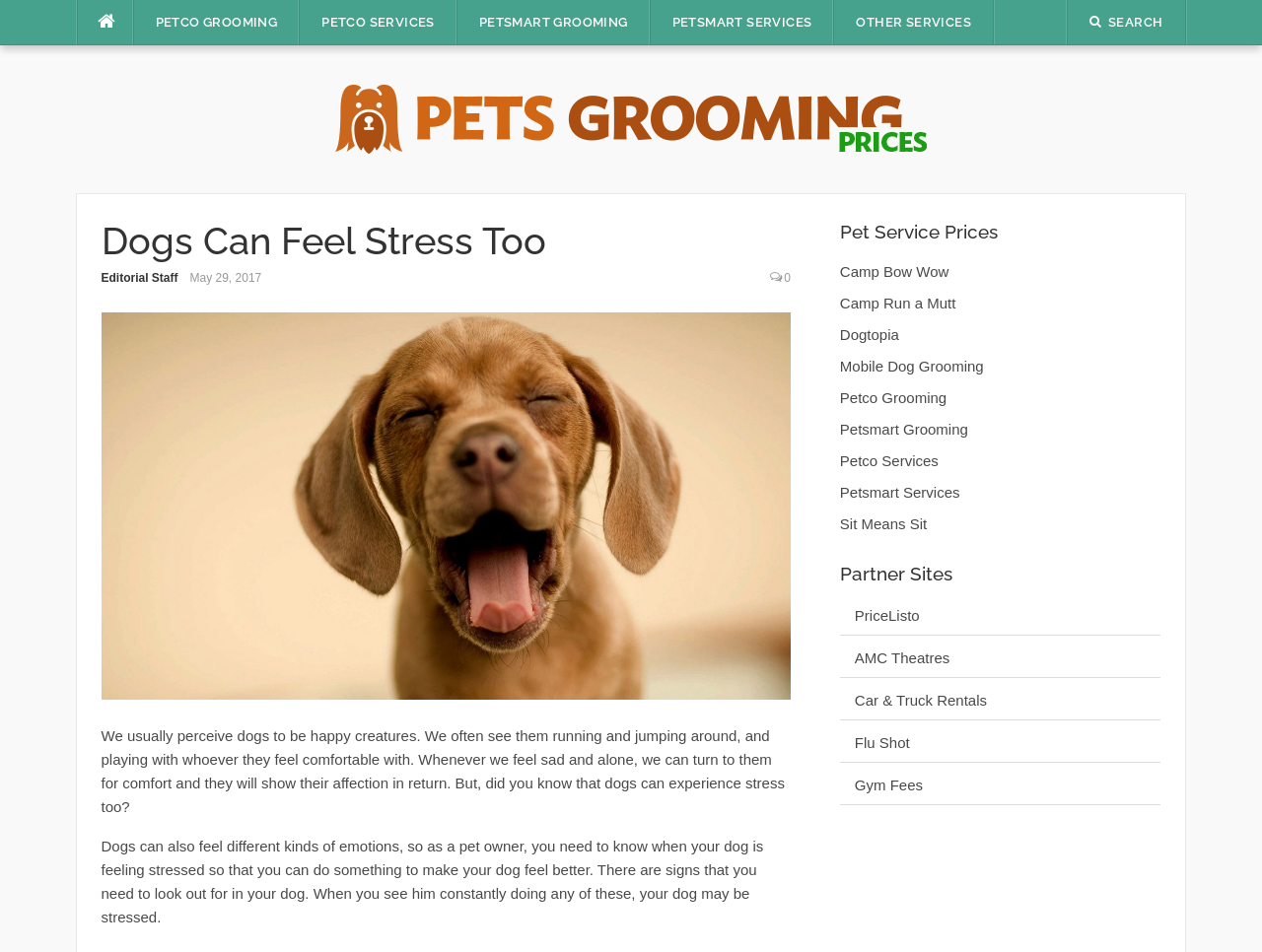What is the date of the article?
Please provide a full and detailed response to the question.

The date of the article is May 29, 2017, which is mentioned in the time element with the text 'May 29, 2017'.